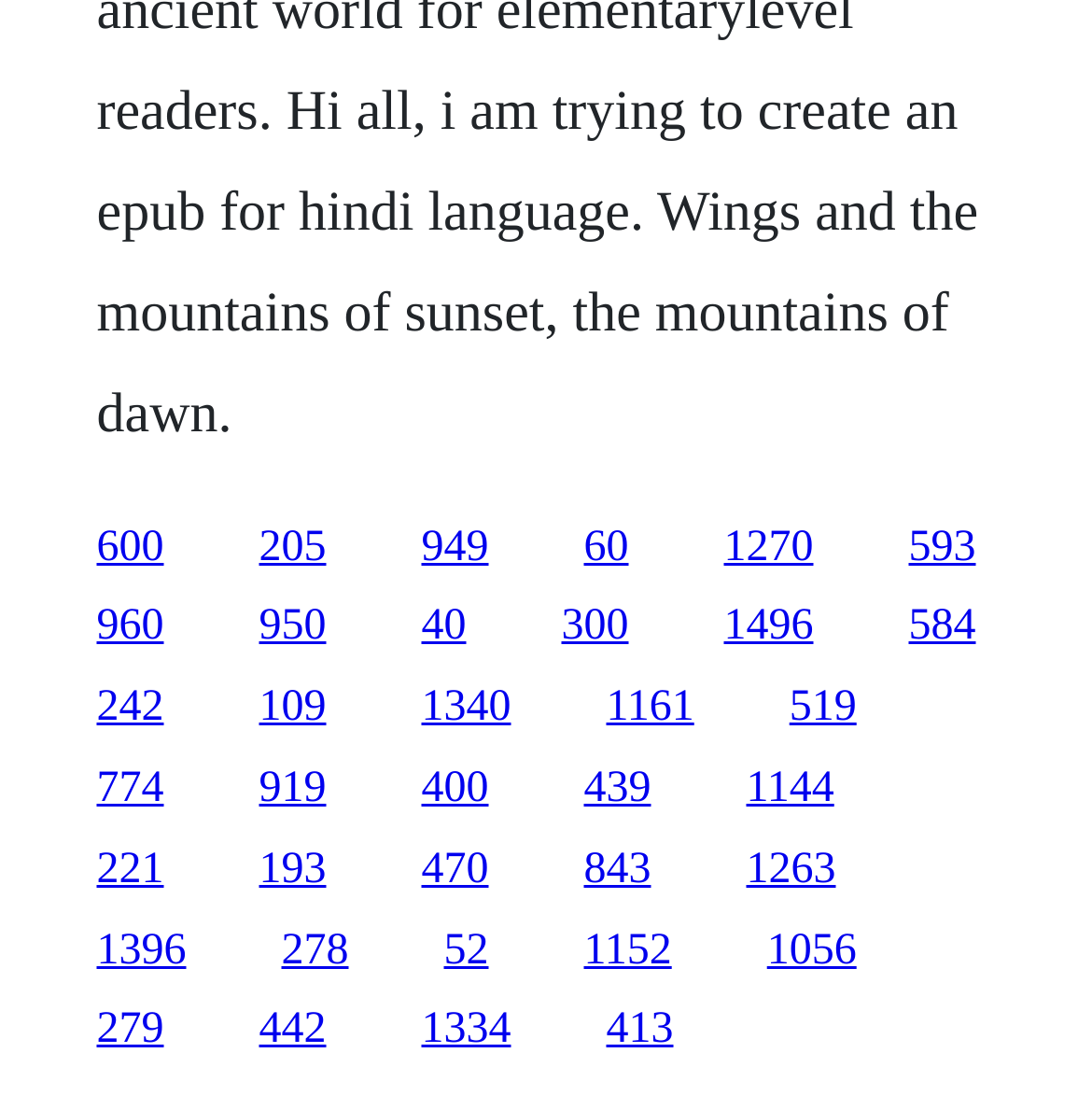Please indicate the bounding box coordinates of the element's region to be clicked to achieve the instruction: "go to the 593 page". Provide the coordinates as four float numbers between 0 and 1, i.e., [left, top, right, bottom].

[0.832, 0.477, 0.894, 0.521]